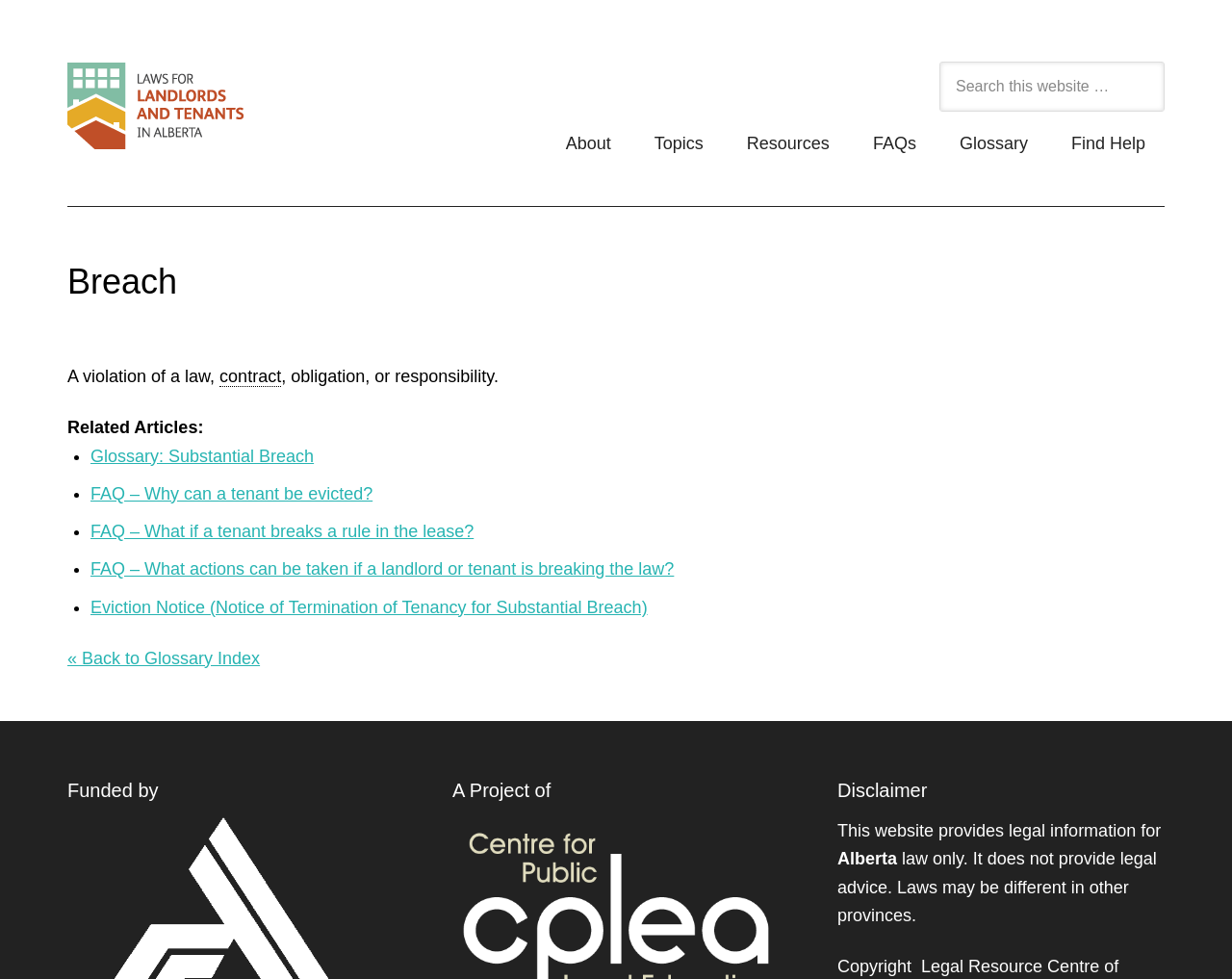Please find the bounding box coordinates of the element that must be clicked to perform the given instruction: "Go to About page". The coordinates should be four float numbers from 0 to 1, i.e., [left, top, right, bottom].

[0.444, 0.114, 0.512, 0.179]